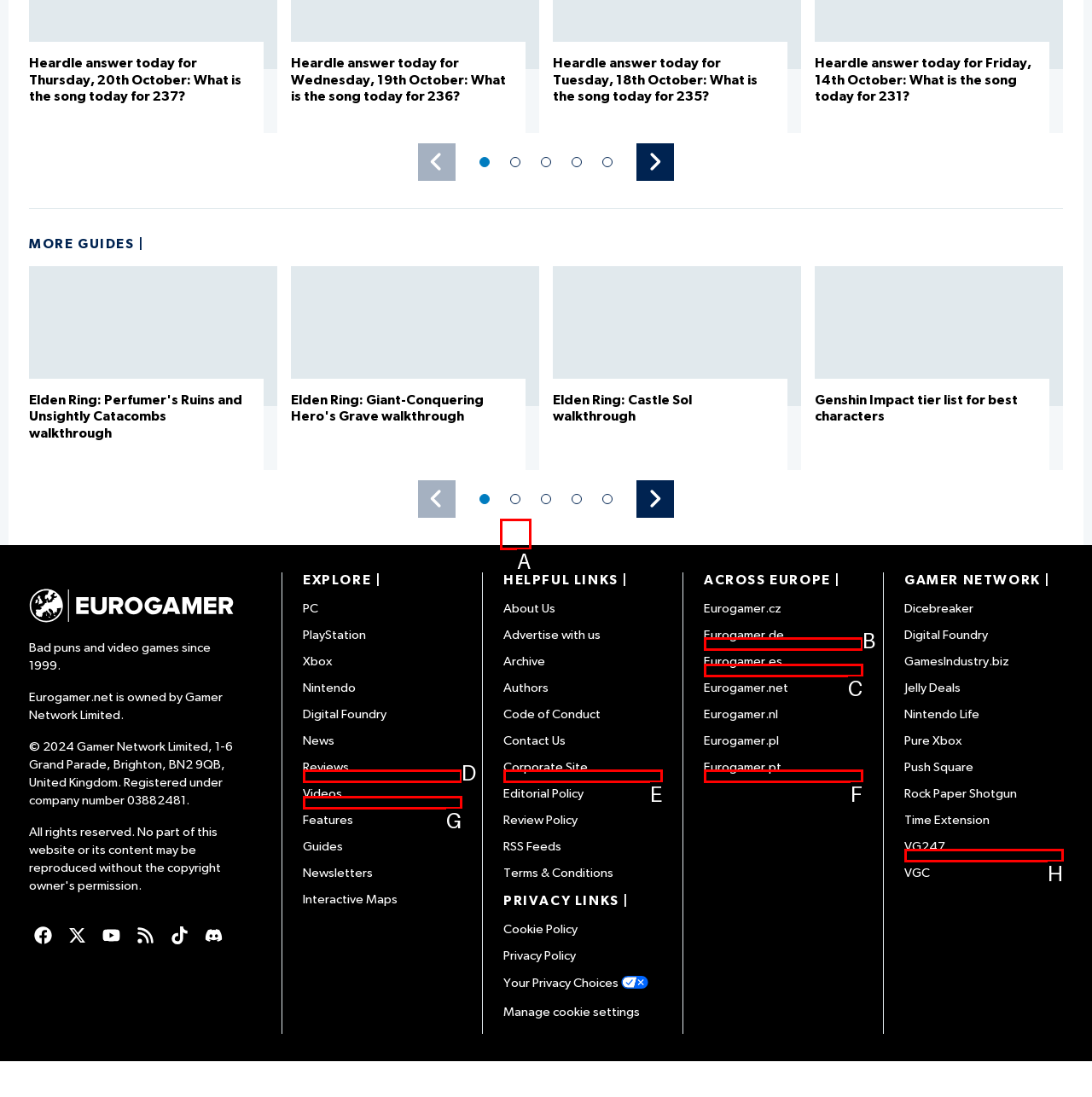From the given options, find the HTML element that fits the description: aria-label="Scroll to item 2". Reply with the letter of the chosen element.

A